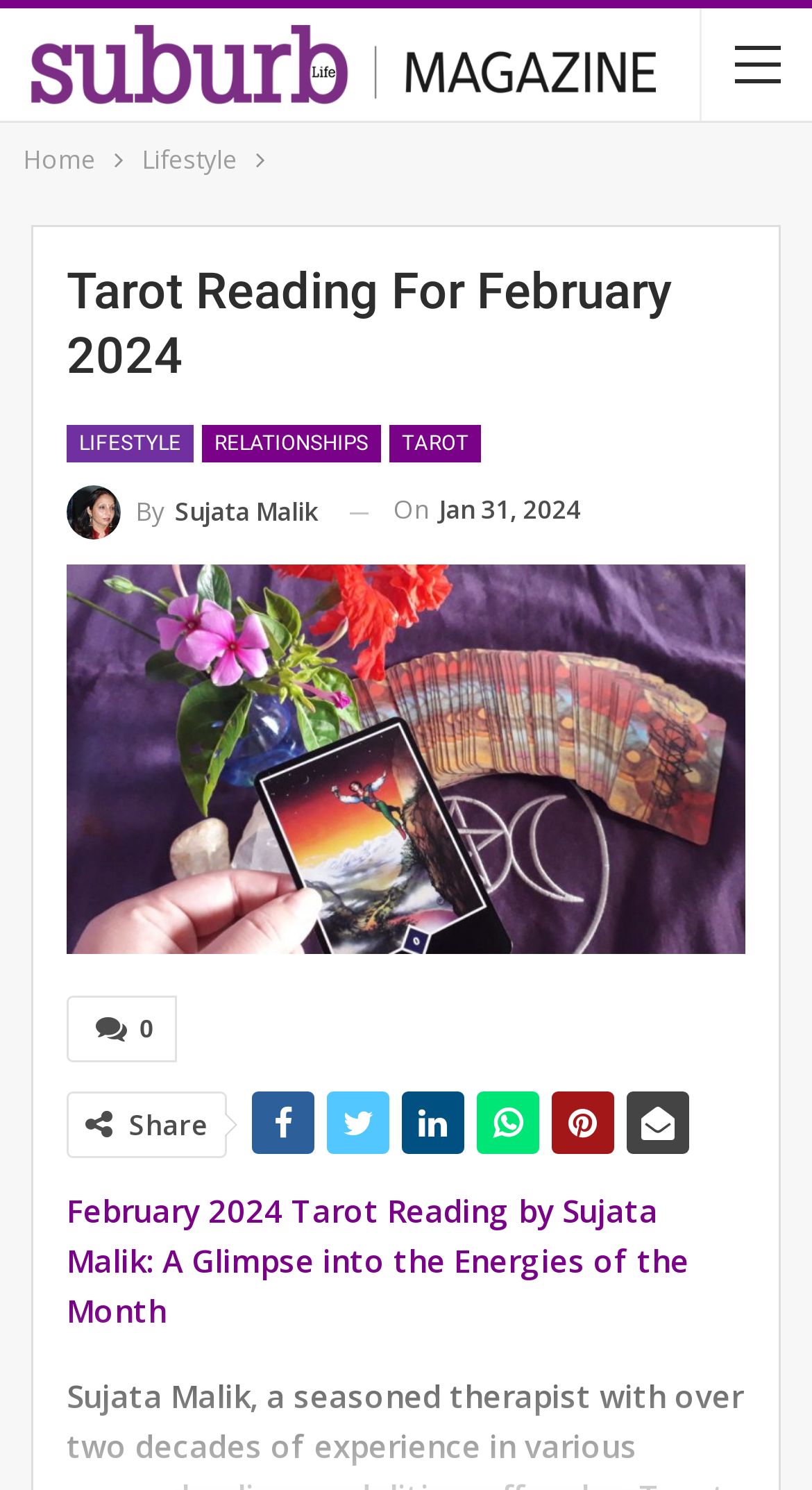Indicate the bounding box coordinates of the clickable region to achieve the following instruction: "read tarot reading for february 2024."

[0.082, 0.175, 0.918, 0.262]